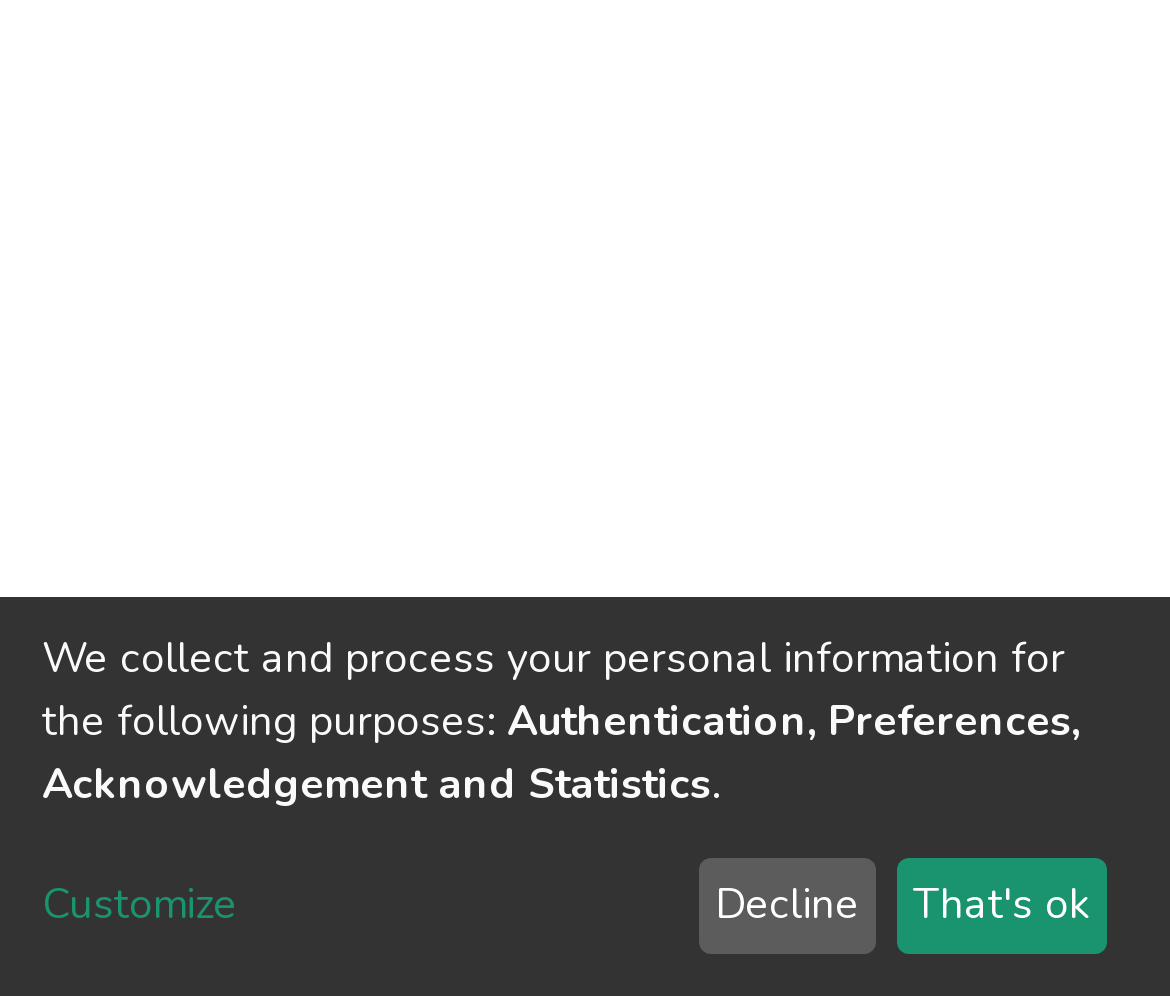Bounding box coordinates should be provided in the format (top-left x, top-left y, bottom-right x, bottom-right y) with all values between 0 and 1. Identify the bounding box for this UI element: DSpace software

[0.031, 0.849, 0.344, 0.916]